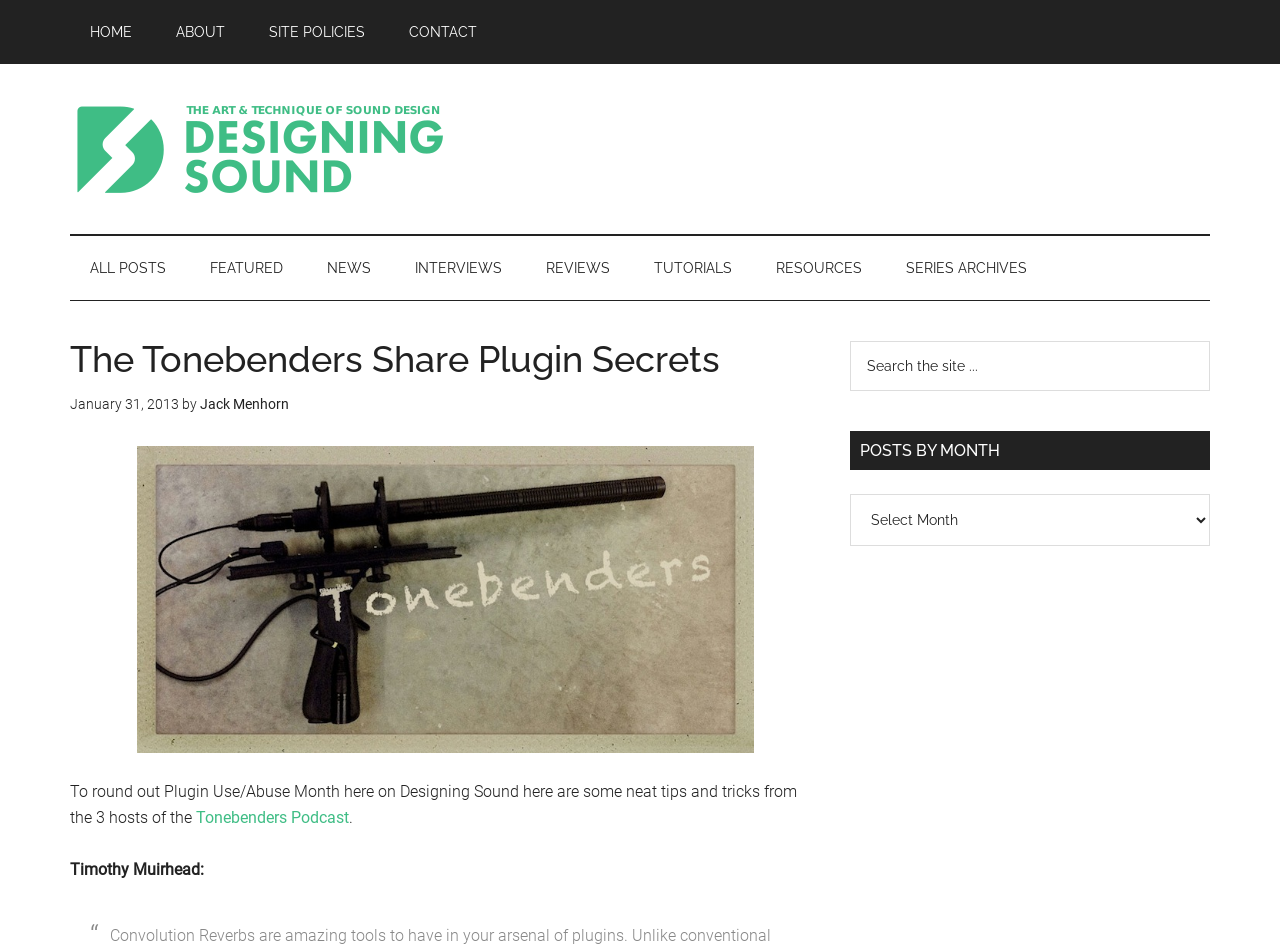Provide a one-word or short-phrase answer to the question:
How many links are there in the 'Main' navigation menu?

4